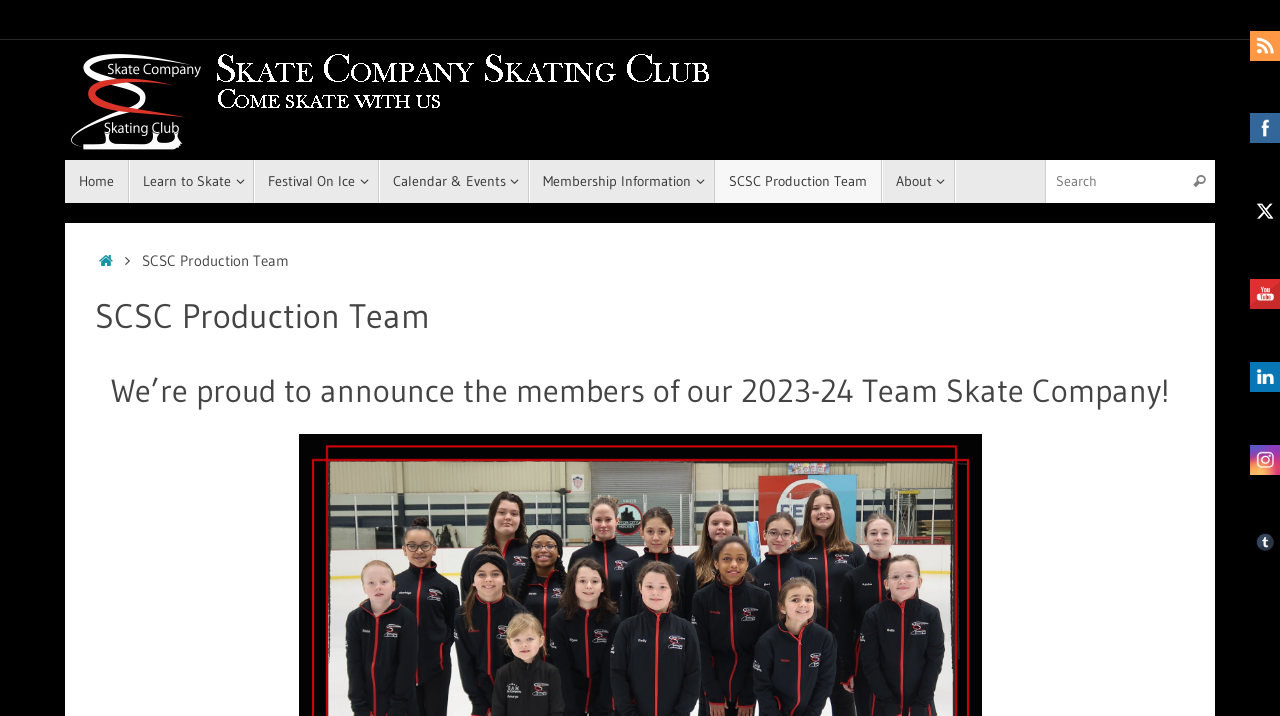Please respond to the question with a concise word or phrase:
How many social media links are present on this webpage?

6